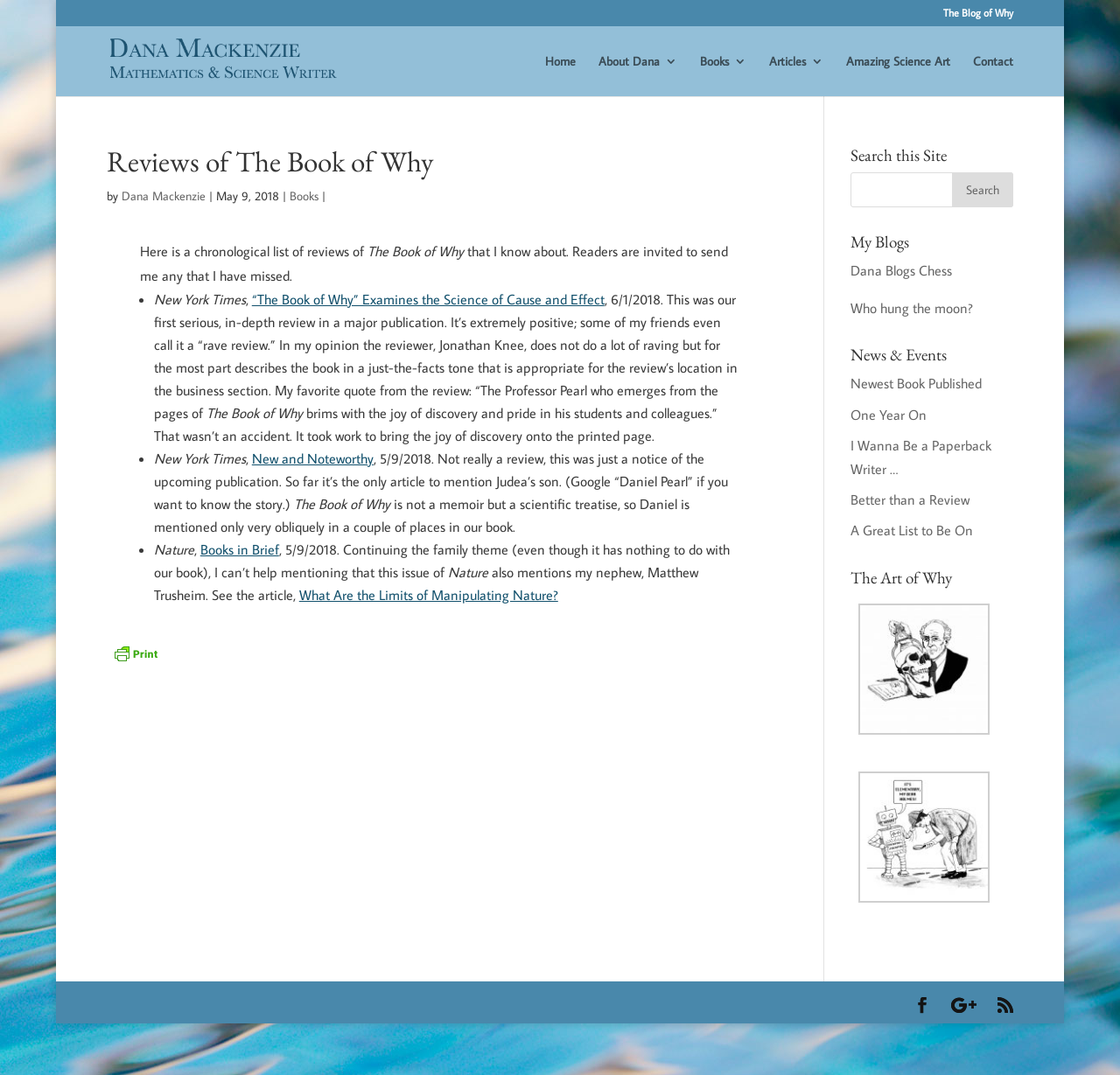What is the purpose of the search box?
Answer briefly with a single word or phrase based on the image.

To search the site